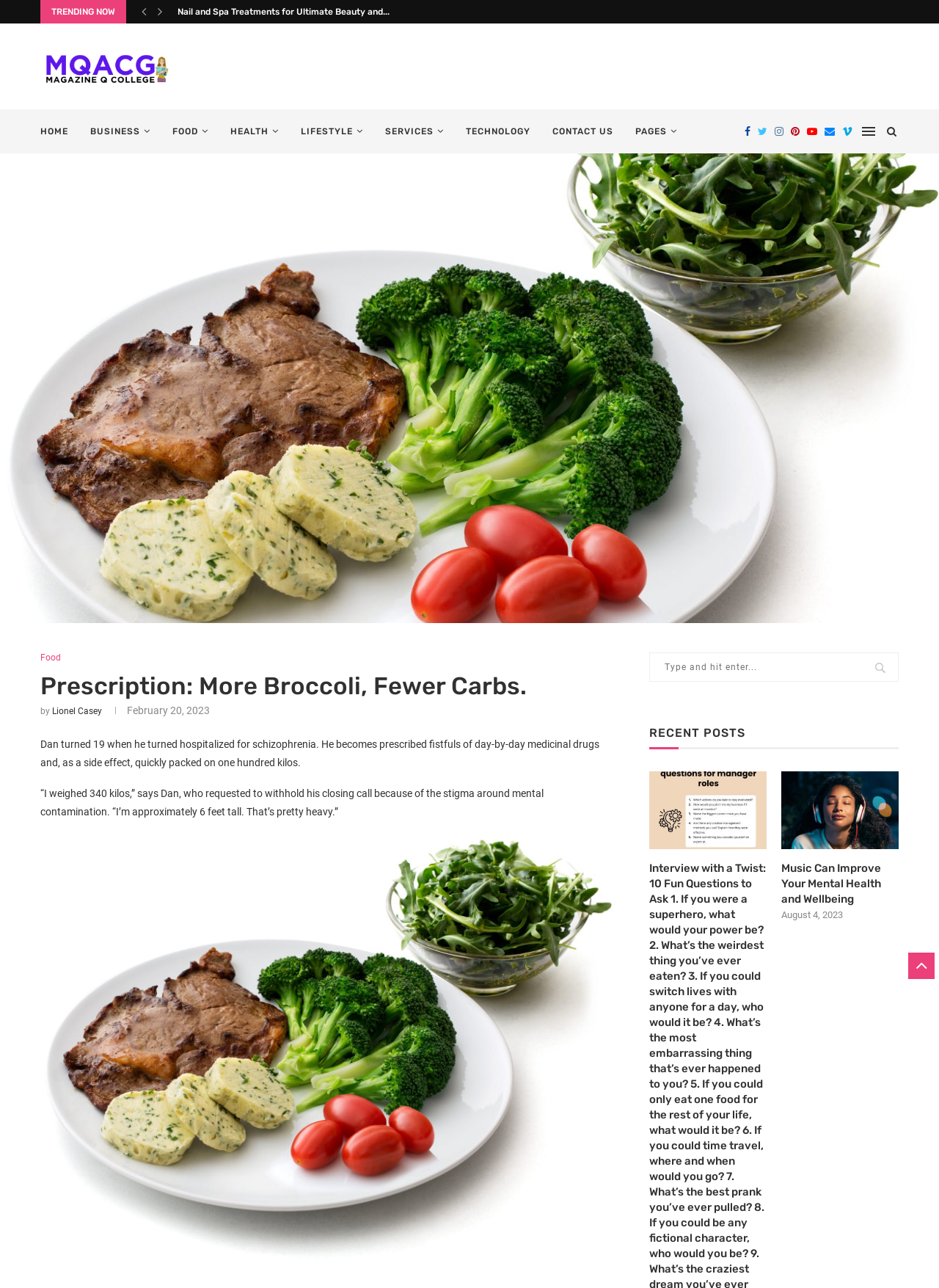What is the publication date of the article 'Music Can Improve Your Mental Health and Wellbeing'?
Using the picture, provide a one-word or short phrase answer.

August 4, 2023